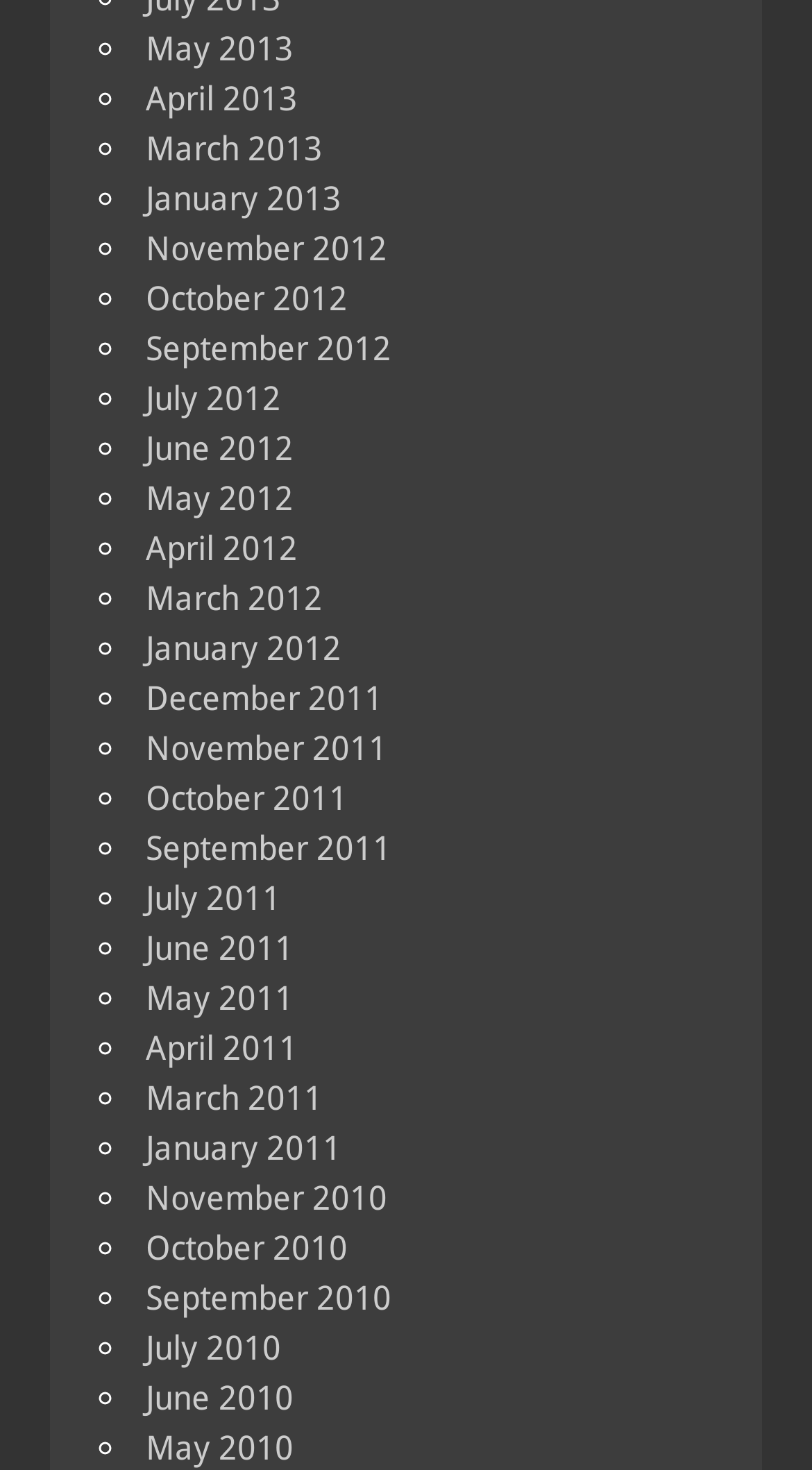Find the bounding box coordinates for the element that must be clicked to complete the instruction: "View January 2013". The coordinates should be four float numbers between 0 and 1, indicated as [left, top, right, bottom].

[0.179, 0.122, 0.421, 0.148]